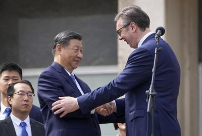What is the significance of the handshake?
Please utilize the information in the image to give a detailed response to the question.

The caption interprets the handshake as a symbol of friendship and cooperation between the two leaders, indicating a positive and collaborative tone in their meeting.